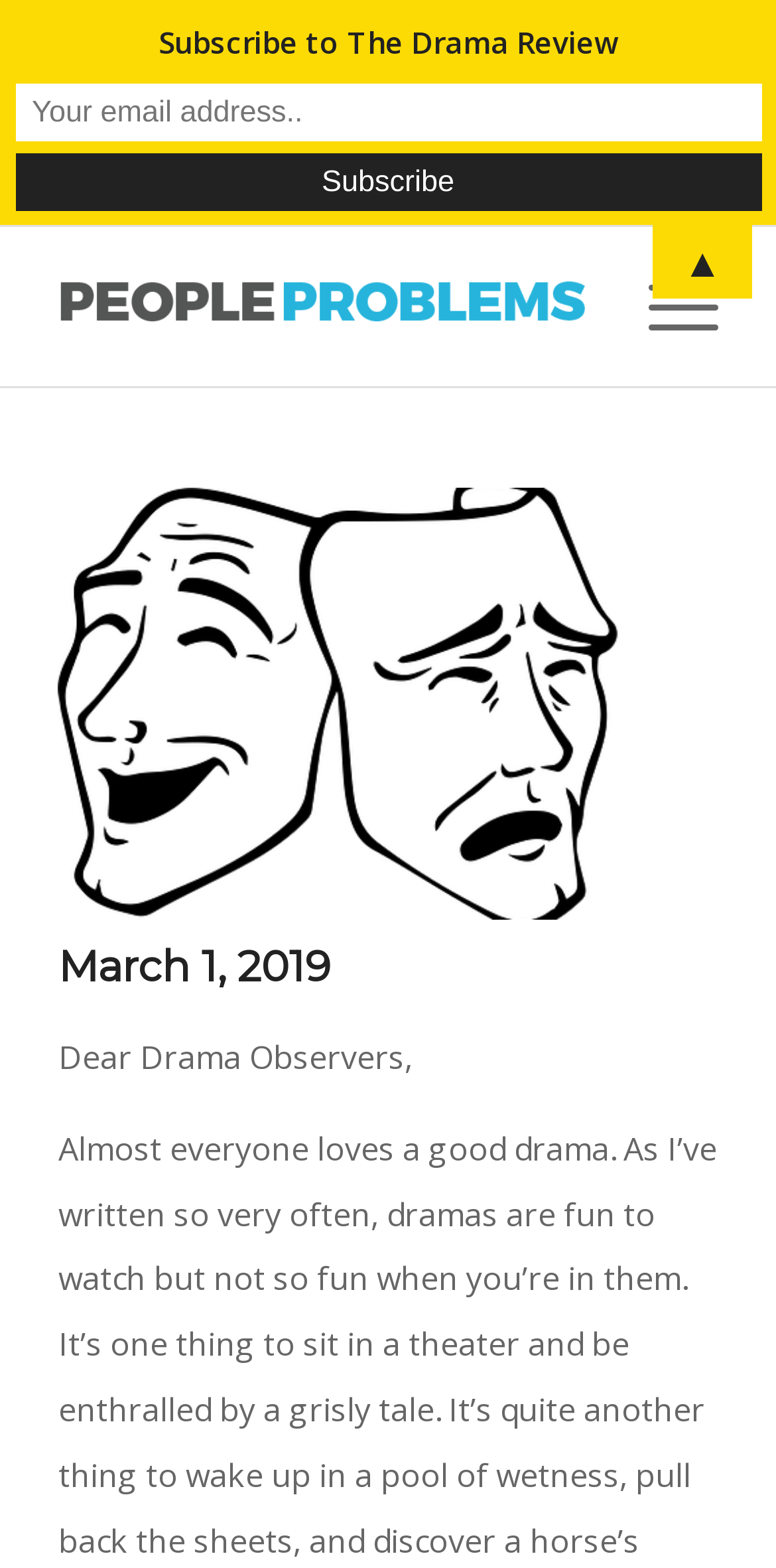What is the function of the button?
Using the image, elaborate on the answer with as much detail as possible.

The button is located below the textbox and has the text 'Subscribe', suggesting that it is used to submit the subscription request.